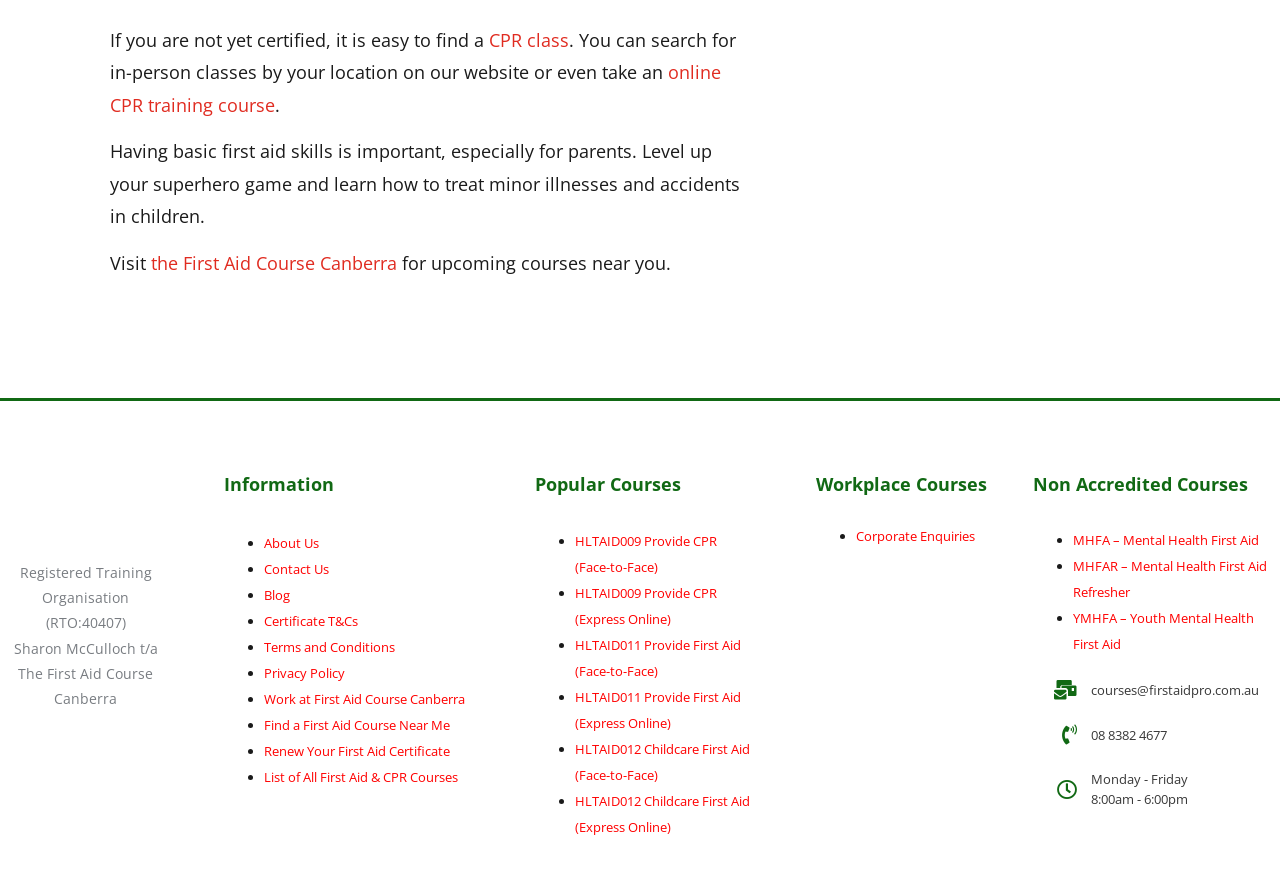Determine the bounding box coordinates for the HTML element described here: "HLTAID009 Provide CPR".

[0.449, 0.608, 0.562, 0.628]